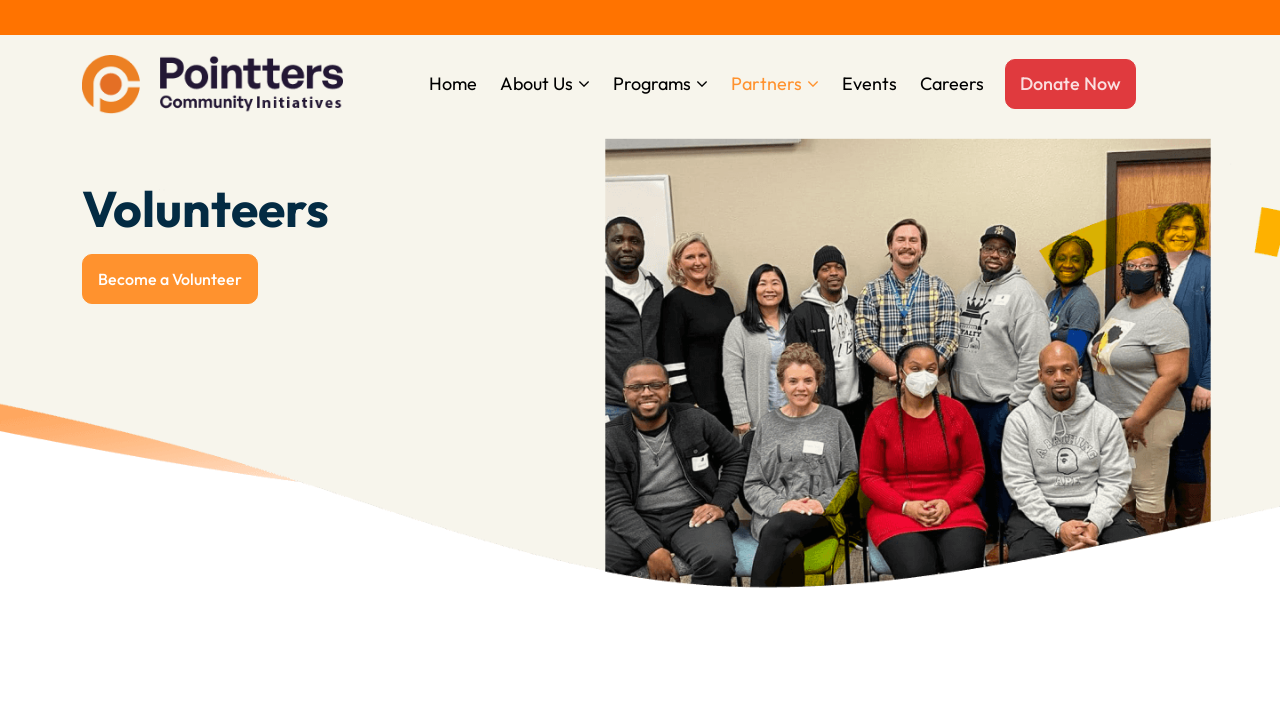What is the purpose of the 'Become a Volunteer' link?
Use the information from the screenshot to give a comprehensive response to the question.

I looked at the link element 'Become a Volunteer' located at [0.064, 0.36, 0.202, 0.431] and inferred that its purpose is to allow users to sign up as volunteers.